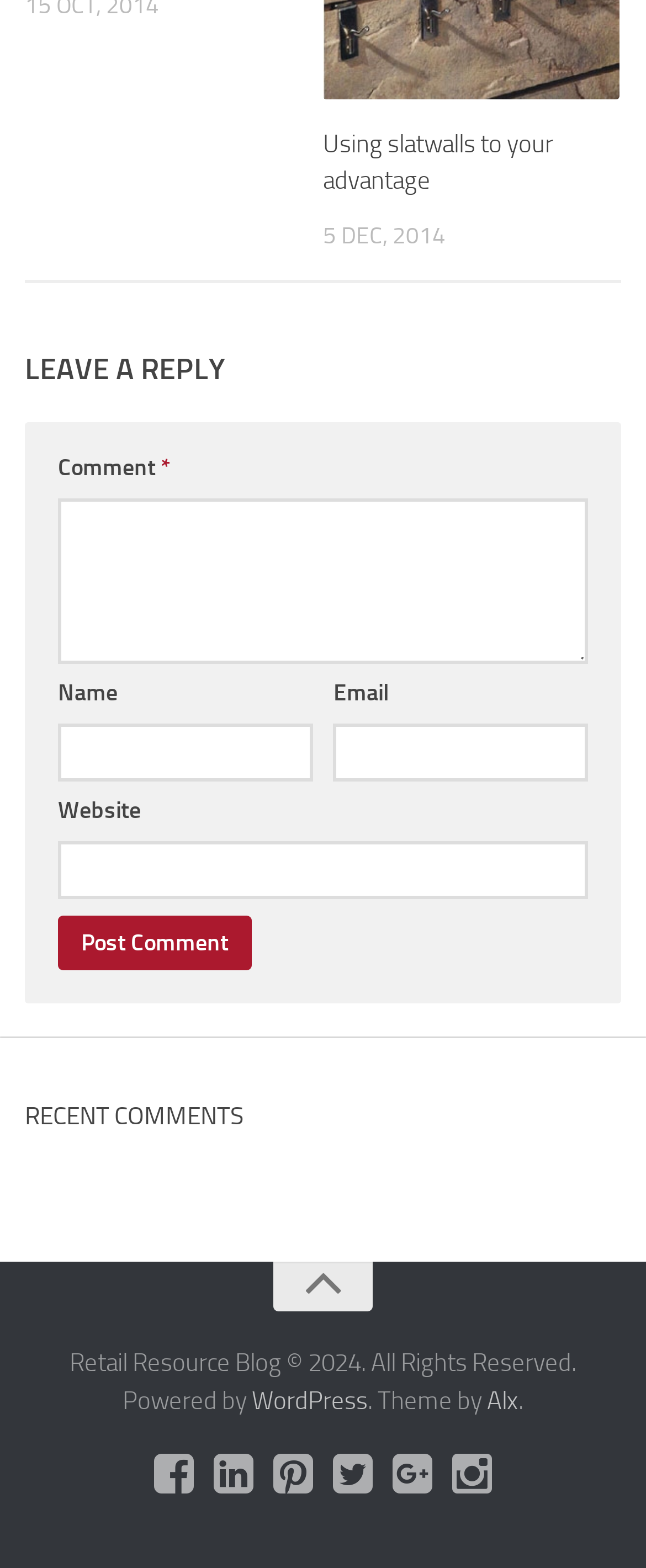Please predict the bounding box coordinates of the element's region where a click is necessary to complete the following instruction: "Click the 'Using slatwalls to your advantage' link". The coordinates should be represented by four float numbers between 0 and 1, i.e., [left, top, right, bottom].

[0.5, 0.082, 0.856, 0.125]